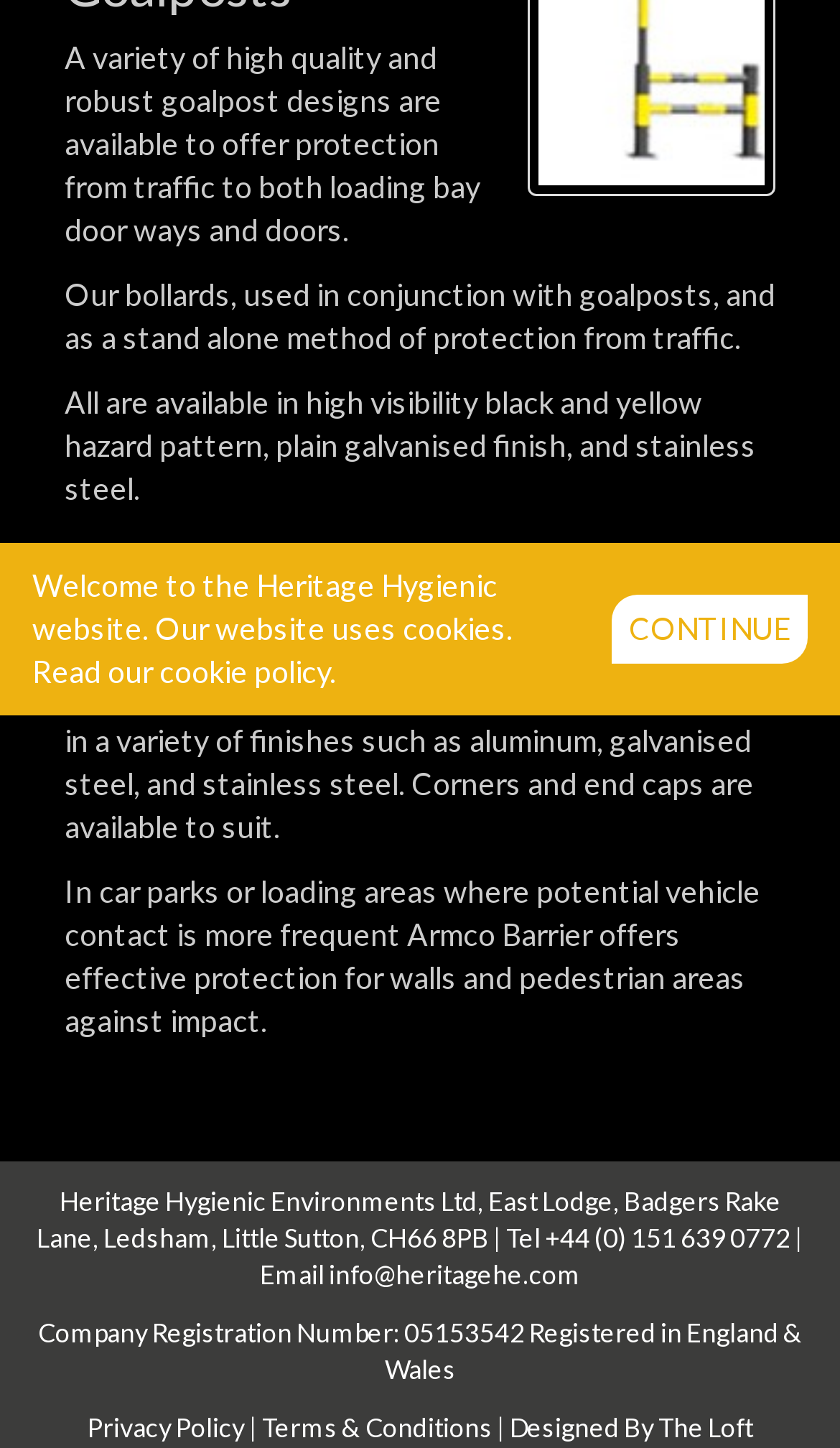Show the bounding box coordinates for the HTML element as described: "info@heritagehe.com".

[0.391, 0.869, 0.691, 0.891]